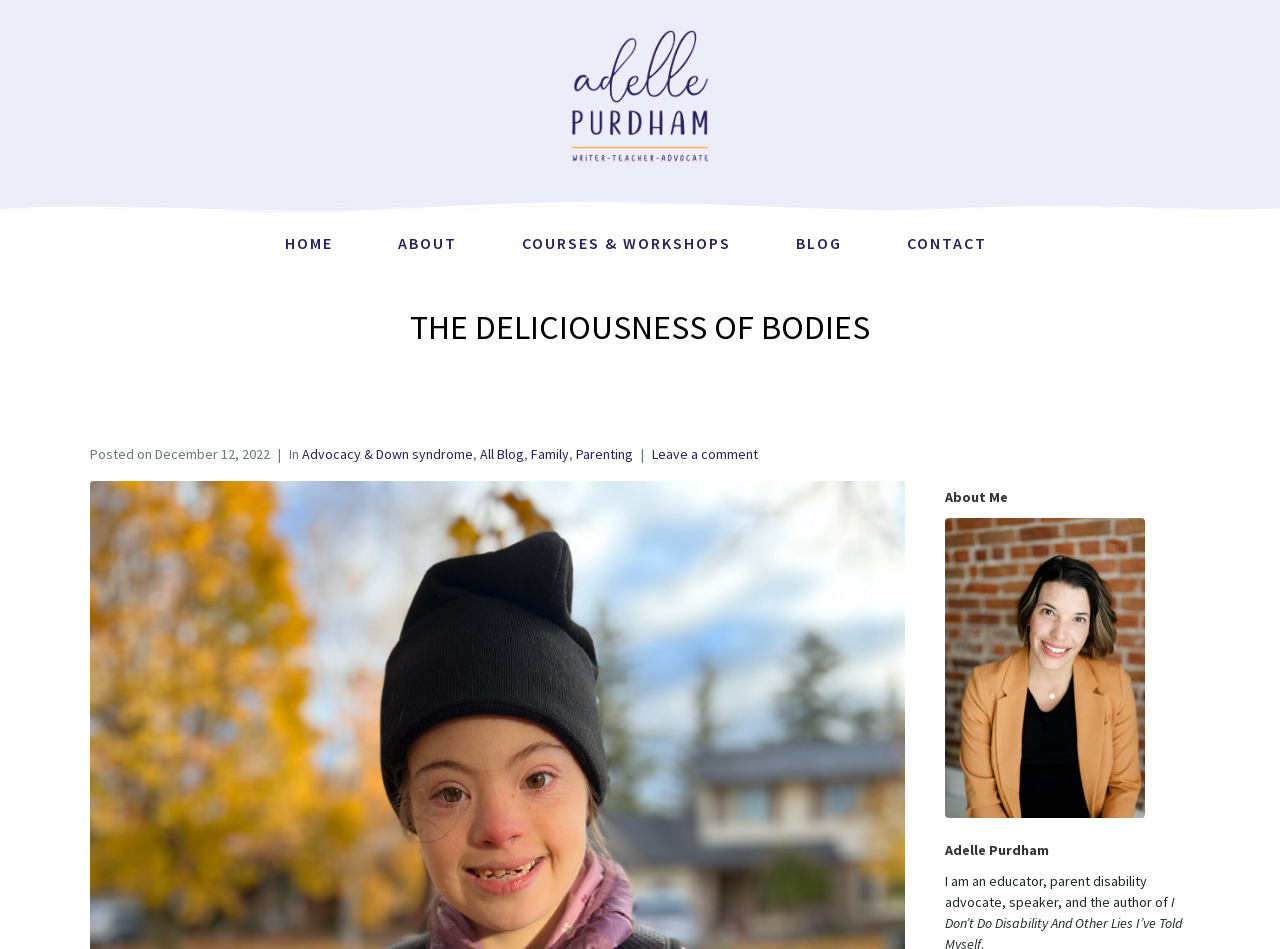Craft a detailed narrative of the webpage's structure and content.

This webpage is a personal blog, specifically a post titled "The Deliciousness of Bodies" by Adelle Purdham. At the top, there is a navigation menu with five links: "HOME", "ABOUT", "COURSES & WORKSHOPS", "BLOG", and "CONTACT", aligned horizontally from left to right.

Below the navigation menu, the title of the post "THE DELICIOUSNESS OF BODIES" is prominently displayed. Underneath the title, there is a header section that includes the post's metadata, such as the date "December 12, 2022", and categories like "Advocacy & Down syndrome", "All Blog", "Family", "Parenting", and a link to leave a comment.

The main content of the post is not explicitly described in the accessibility tree, but it is likely to be a personal reflection or story, given the meta description that mentions the author's husband being away and the impact on their daughter Elyse who has Down syndrome.

To the right of the post's metadata, there is a section with a heading "About Me" and a subheading "Adelle Purdham", which likely contains a brief bio of the author. Below this section, there is a paragraph of text that describes Adelle Purdham as an educator, parent disability advocate, speaker, and author.

Further down the page, there is a call-to-action section with a heading that invites readers to join Adelle Purdham's author mailing list. This section includes three text boxes for email, first name, and last name, and a "SUBSCRIBE" link.